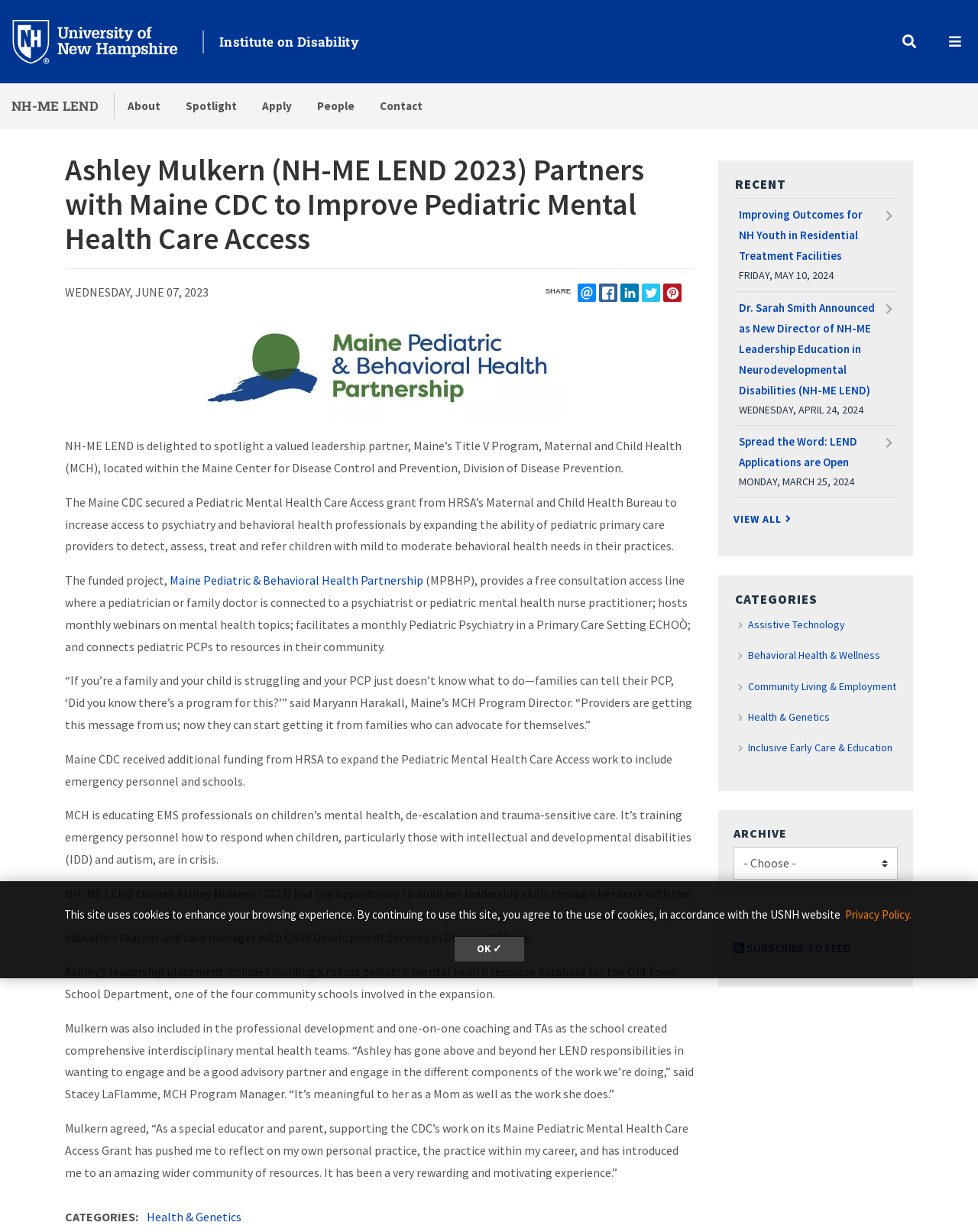Can you pinpoint the bounding box coordinates for the clickable element required for this instruction: "Click the 'Spotlight' link"? The coordinates should be four float numbers between 0 and 1, i.e., [left, top, right, bottom].

[0.177, 0.068, 0.255, 0.105]